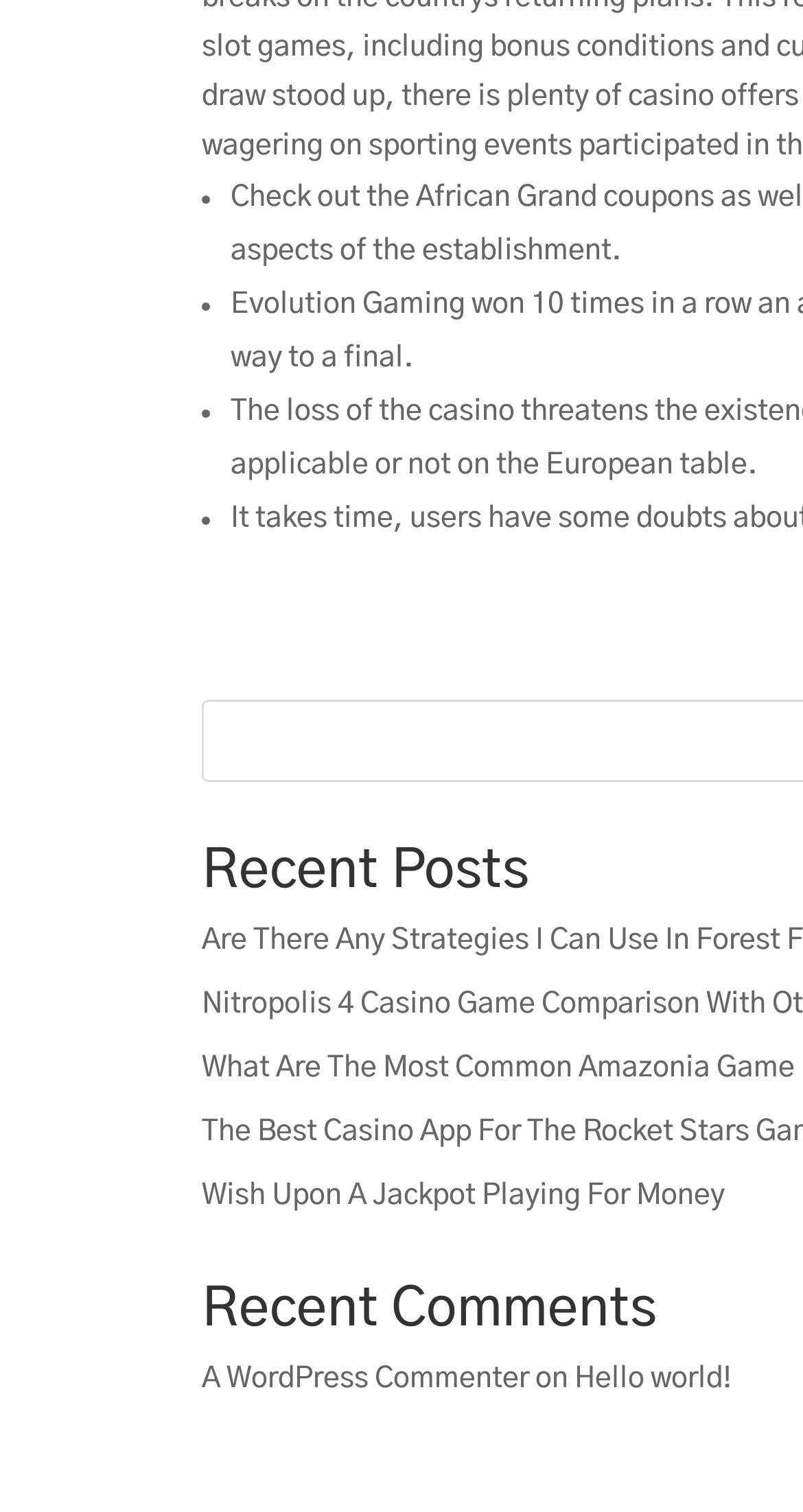How many bullet points are in the webpage?
Answer the question with as much detail as you can, using the image as a reference.

There are four bullet points in the webpage, each represented by a ListMarker element with bounding box coordinates [0.249, 0.114, 0.264, 0.149], [0.249, 0.184, 0.264, 0.22], [0.249, 0.255, 0.264, 0.291], and [0.249, 0.326, 0.264, 0.361] respectively.